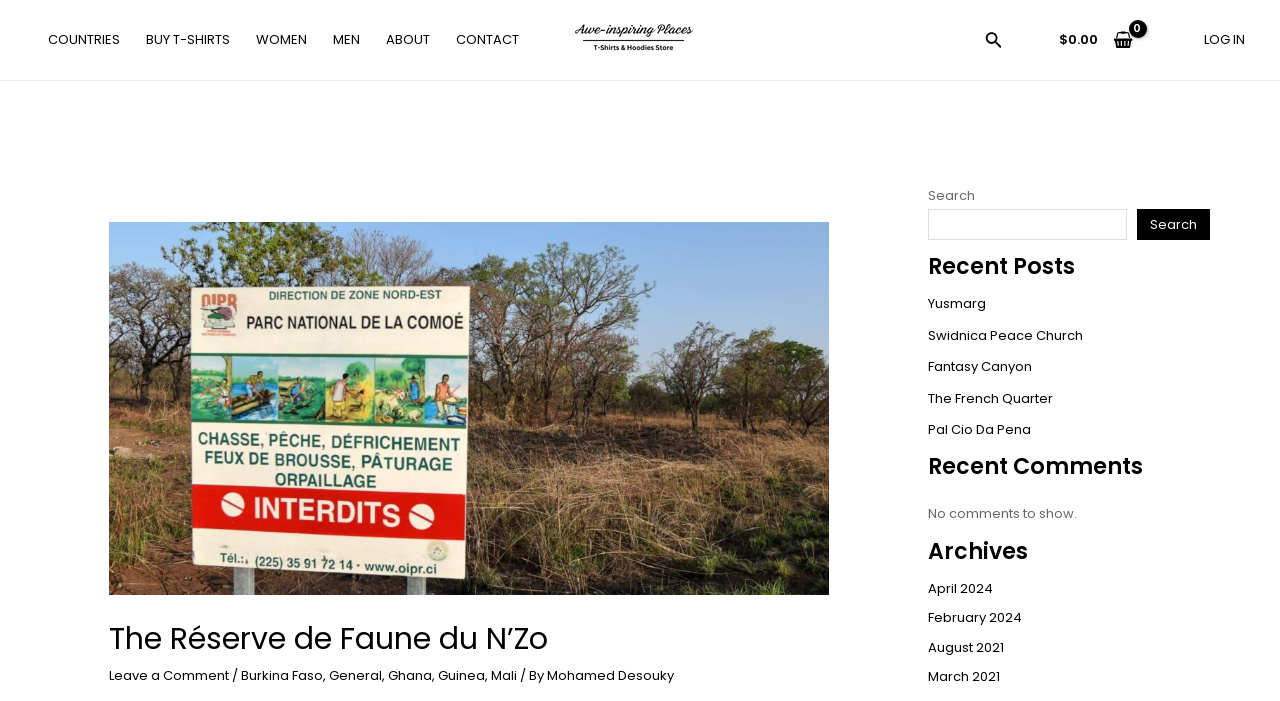Calculate the bounding box coordinates of the UI element given the description: "aria-label="Search icon link"".

[0.77, 0.044, 0.784, 0.079]